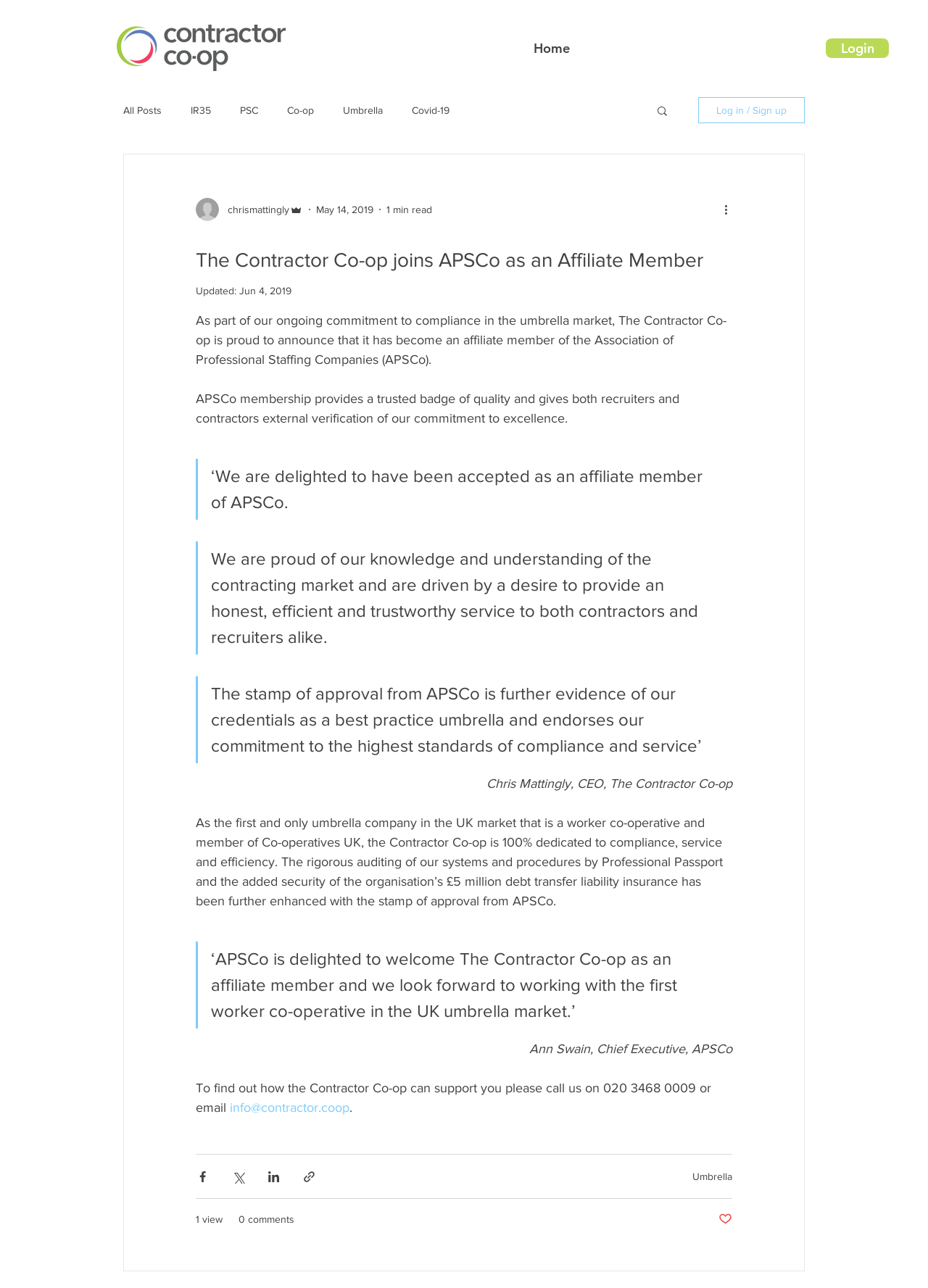Please find the bounding box coordinates of the element that you should click to achieve the following instruction: "Click the 'Log in / Sign up' button". The coordinates should be presented as four float numbers between 0 and 1: [left, top, right, bottom].

[0.752, 0.075, 0.867, 0.096]